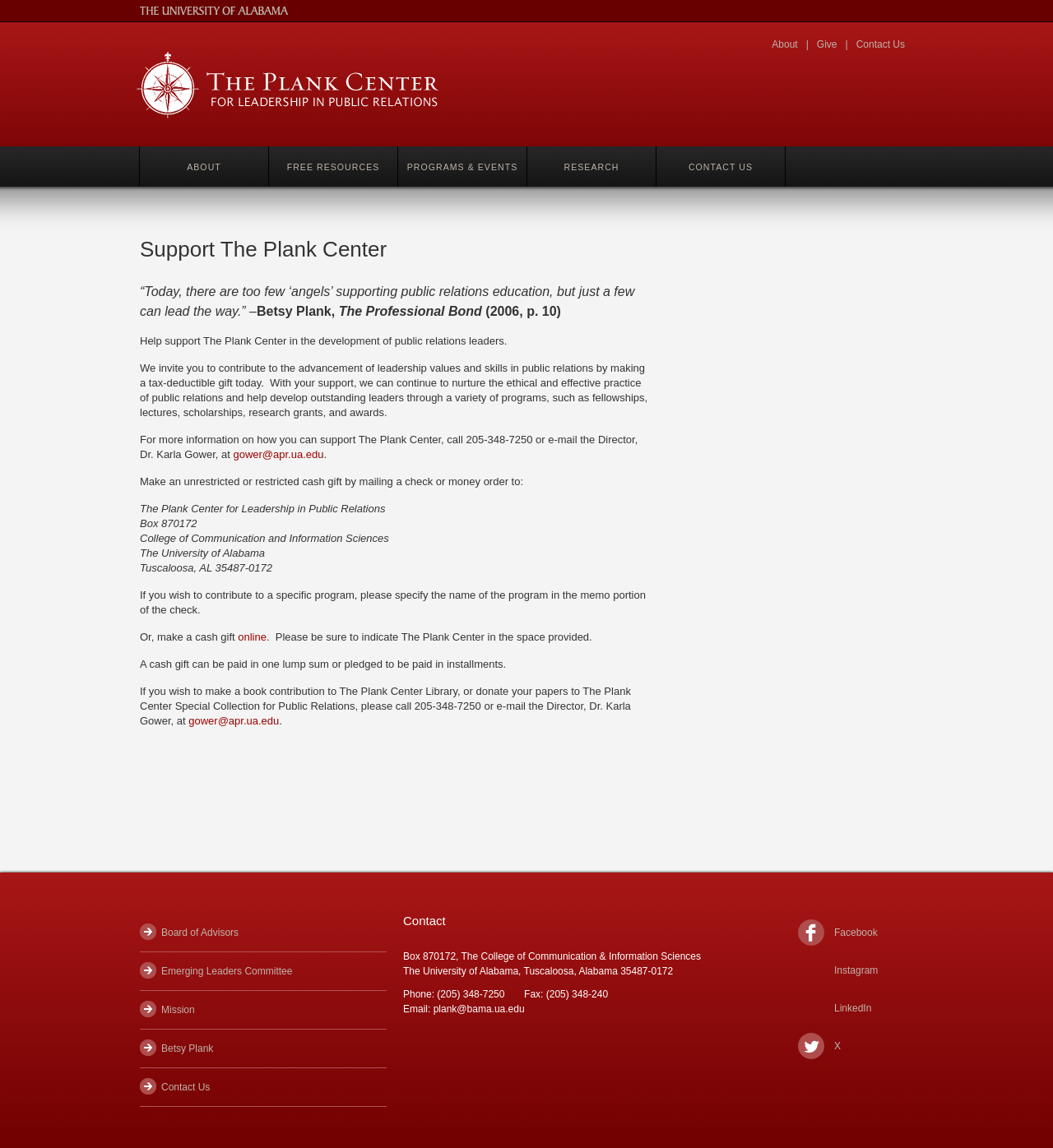Given the description "Contact Us", provide the bounding box coordinates of the corresponding UI element.

[0.623, 0.128, 0.746, 0.163]